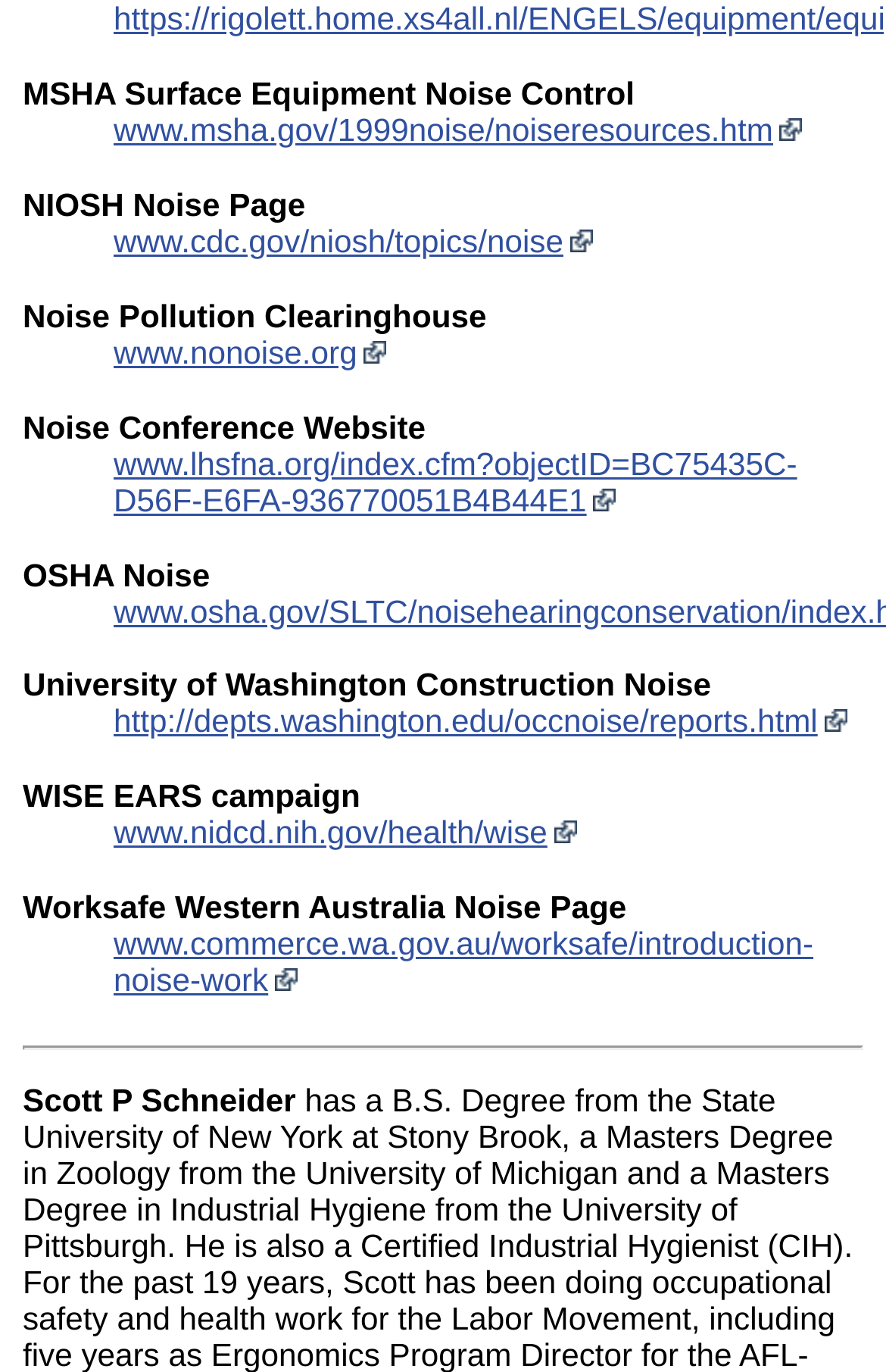Using the description: "www.nidcd.nih.gov/health/wise", determine the UI element's bounding box coordinates. Ensure the coordinates are in the format of four float numbers between 0 and 1, i.e., [left, top, right, bottom].

[0.128, 0.594, 0.651, 0.62]